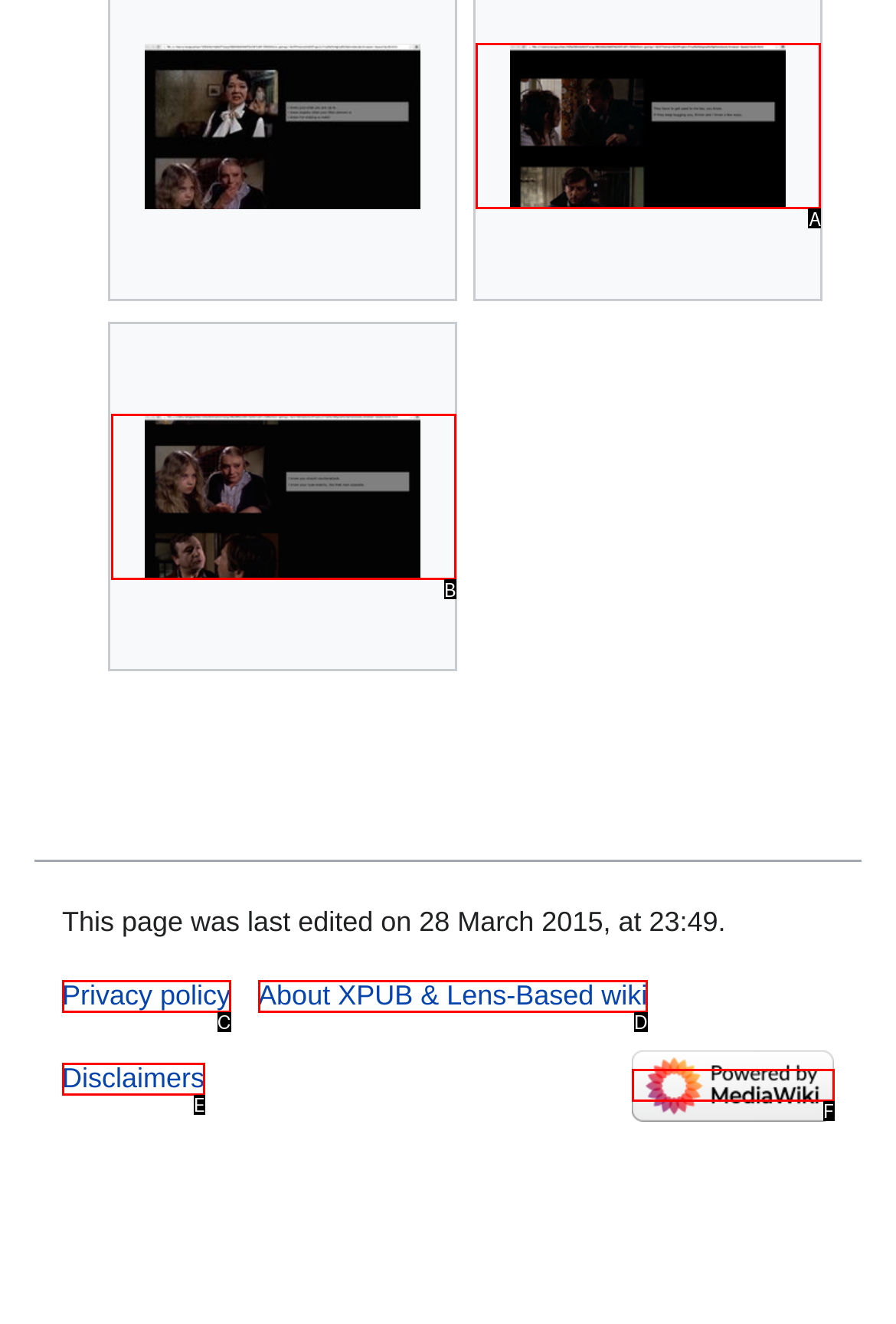Pick the HTML element that corresponds to the description: About XPUB & Lens-Based wiki
Answer with the letter of the correct option from the given choices directly.

D